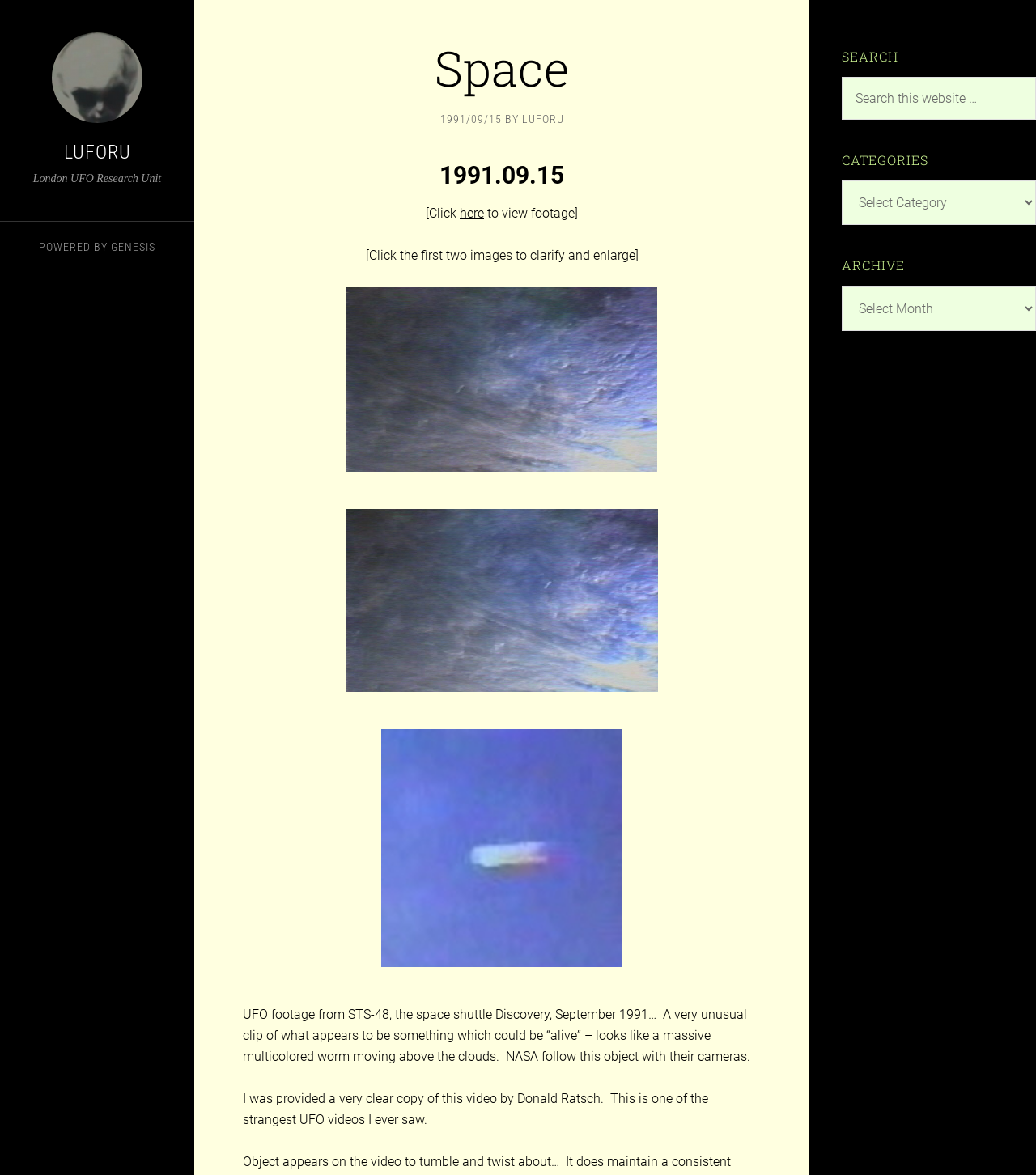Calculate the bounding box coordinates of the UI element given the description: "luforu".

[0.504, 0.096, 0.544, 0.107]